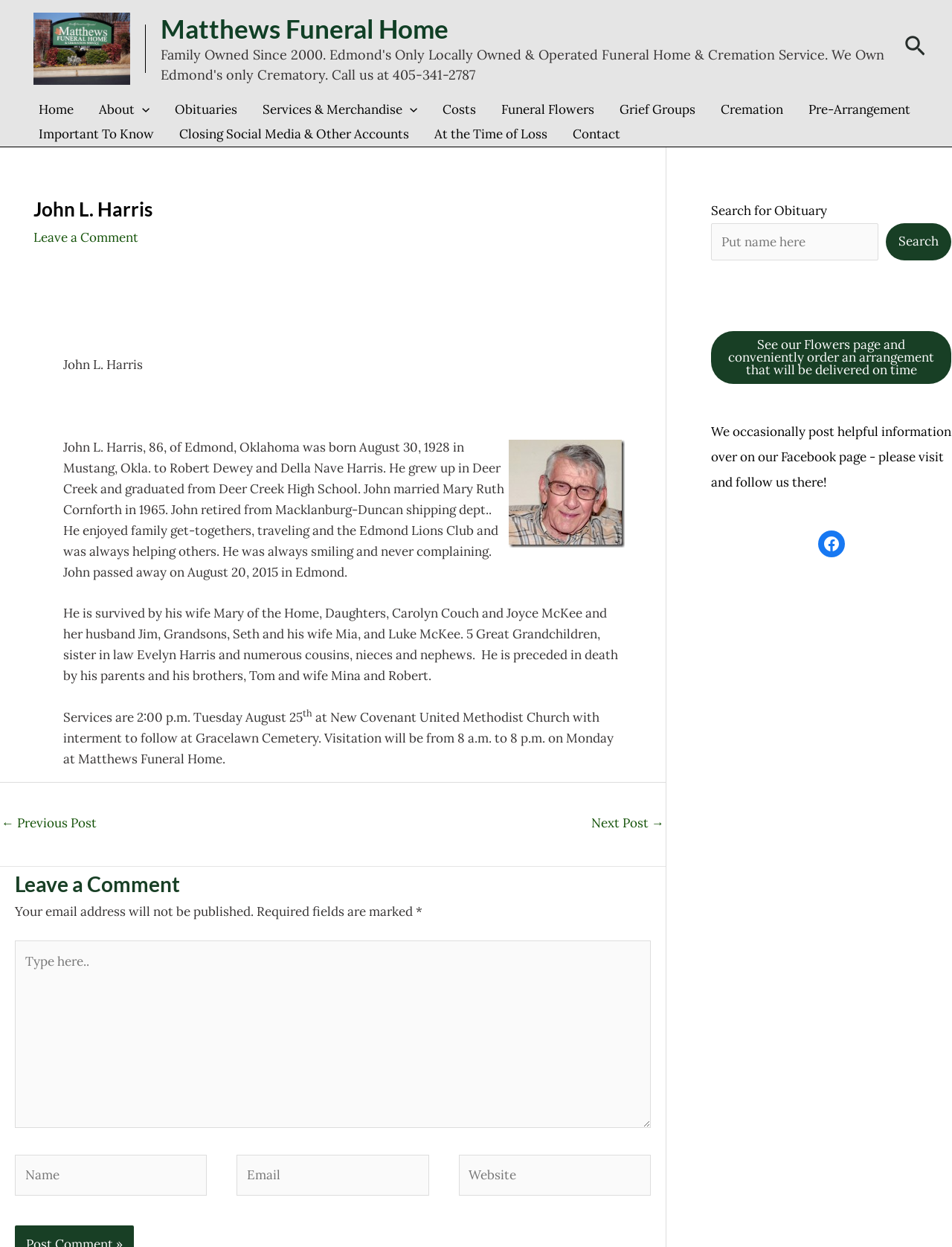What is the name of the funeral home?
Utilize the image to construct a detailed and well-explained answer.

I found the answer by looking at the header section of the webpage, where I saw a link with the text 'Matthews Funeral Home'.